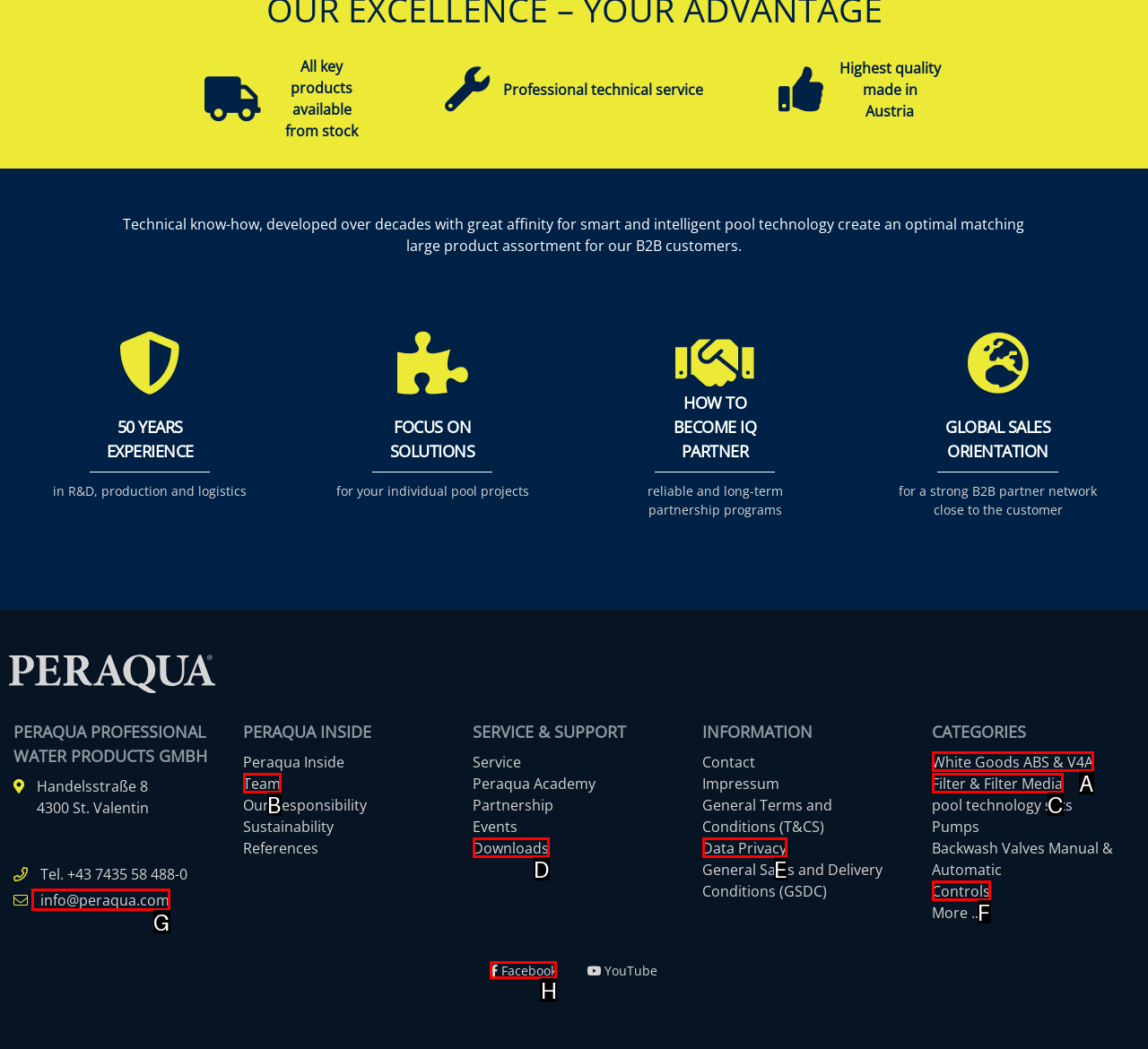Determine the correct UI element to click for this instruction: Follow Peraqua on Facebook. Respond with the letter of the chosen element.

H